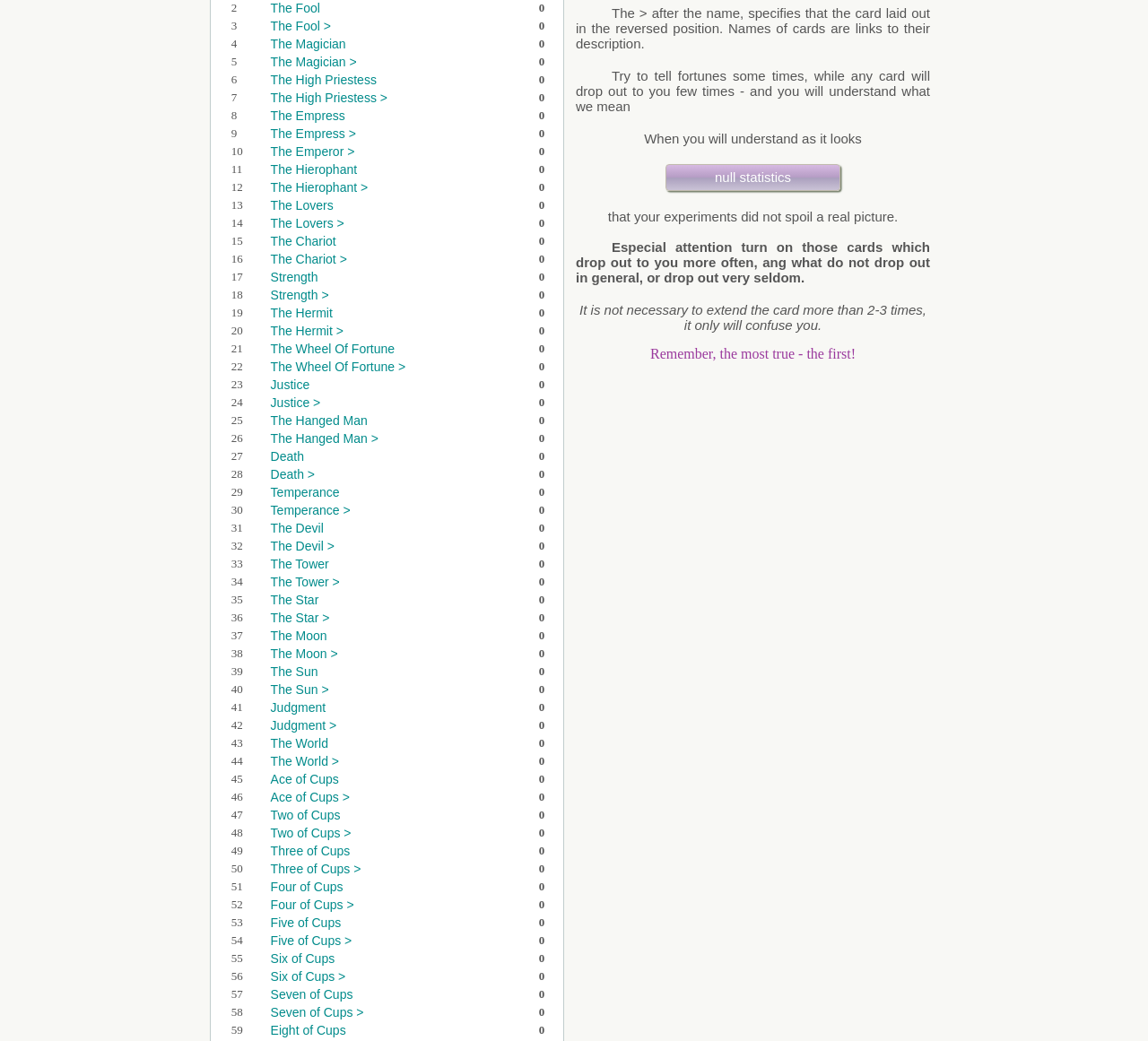Identify the coordinates of the bounding box for the element that must be clicked to accomplish the instruction: "Click HOME".

None